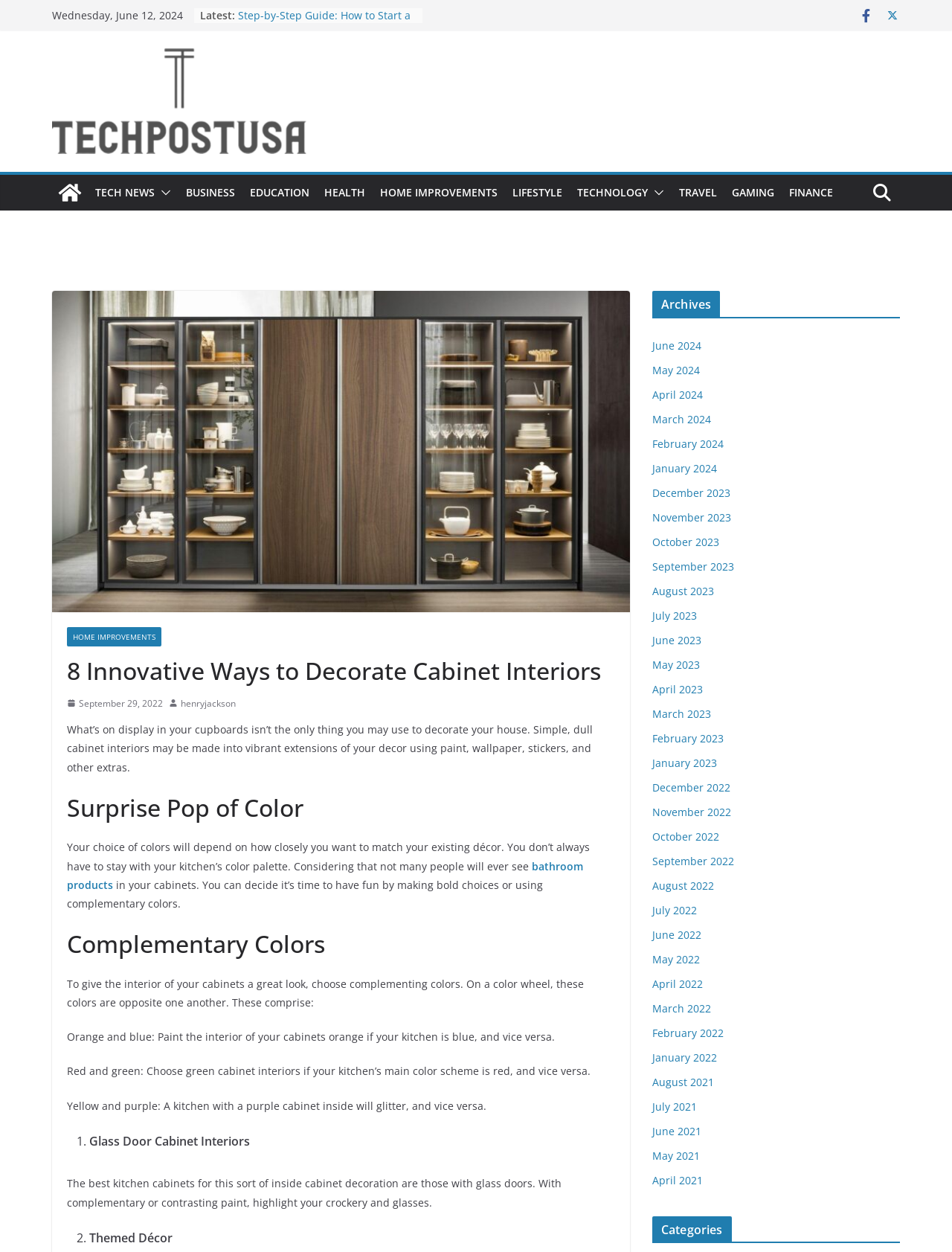Identify the title of the webpage and provide its text content.

8 Innovative Ways to Decorate Cabinet Interiors